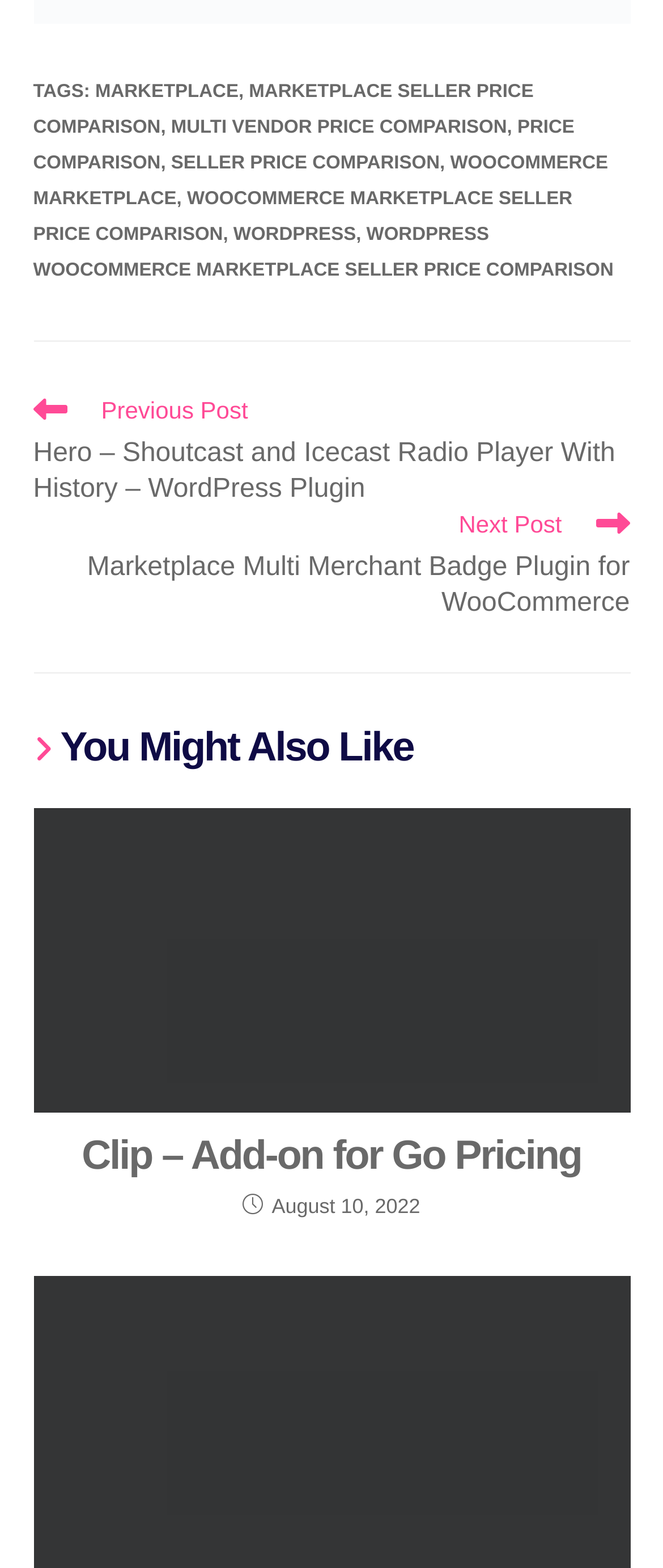What is the title of the first related article?
Based on the visual information, provide a detailed and comprehensive answer.

The title of the first related article under 'You Might Also Like' is 'Clip – Add-on for Go Pricing' which is a heading element located at [0.081, 0.723, 0.919, 0.754].